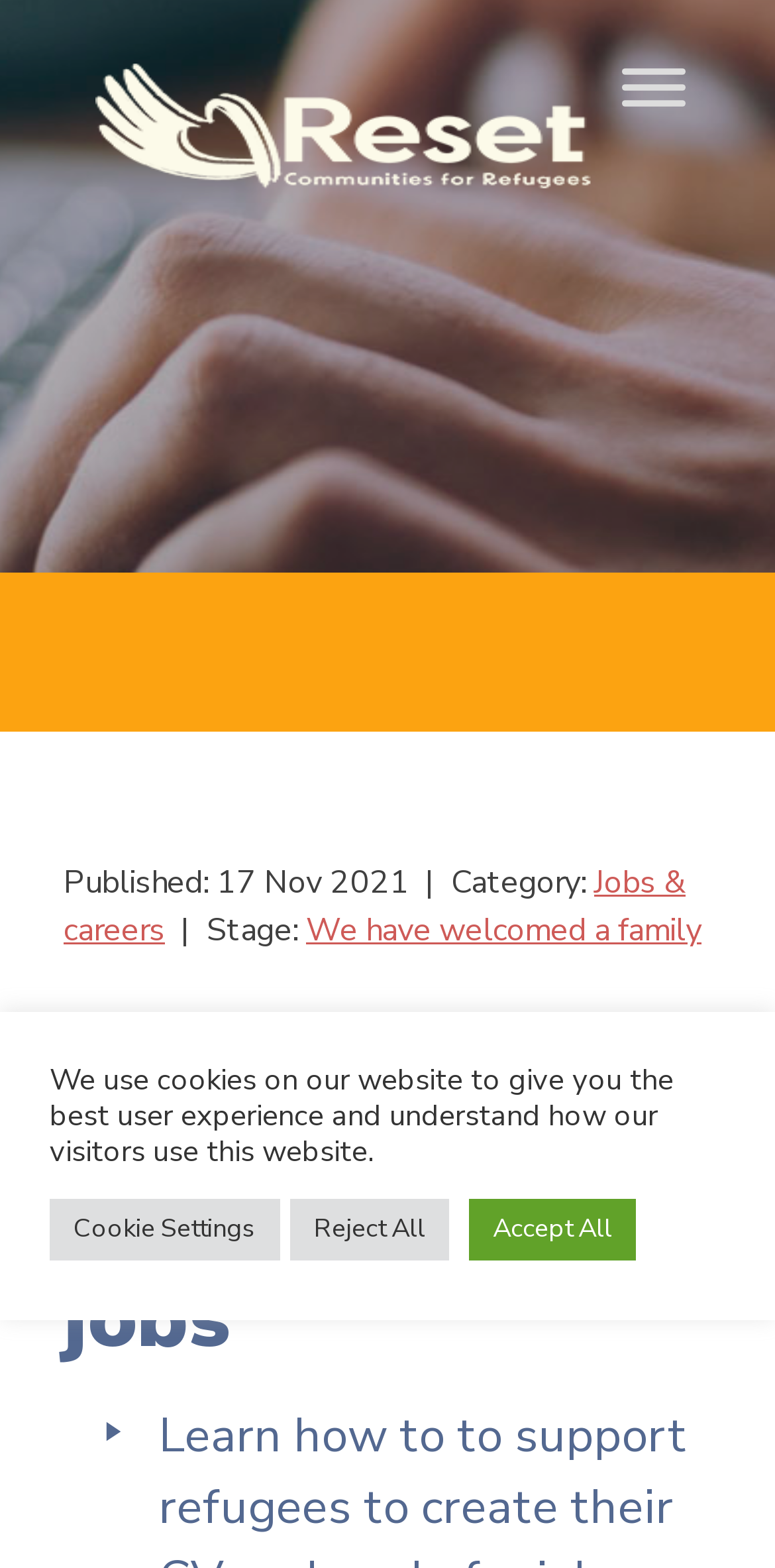What is the category of the current article?
Answer the question with as much detail as possible.

I found the category by looking at the header section of the webpage, where it says 'Category:' followed by a link 'Jobs & careers', which indicates the category of the current article.